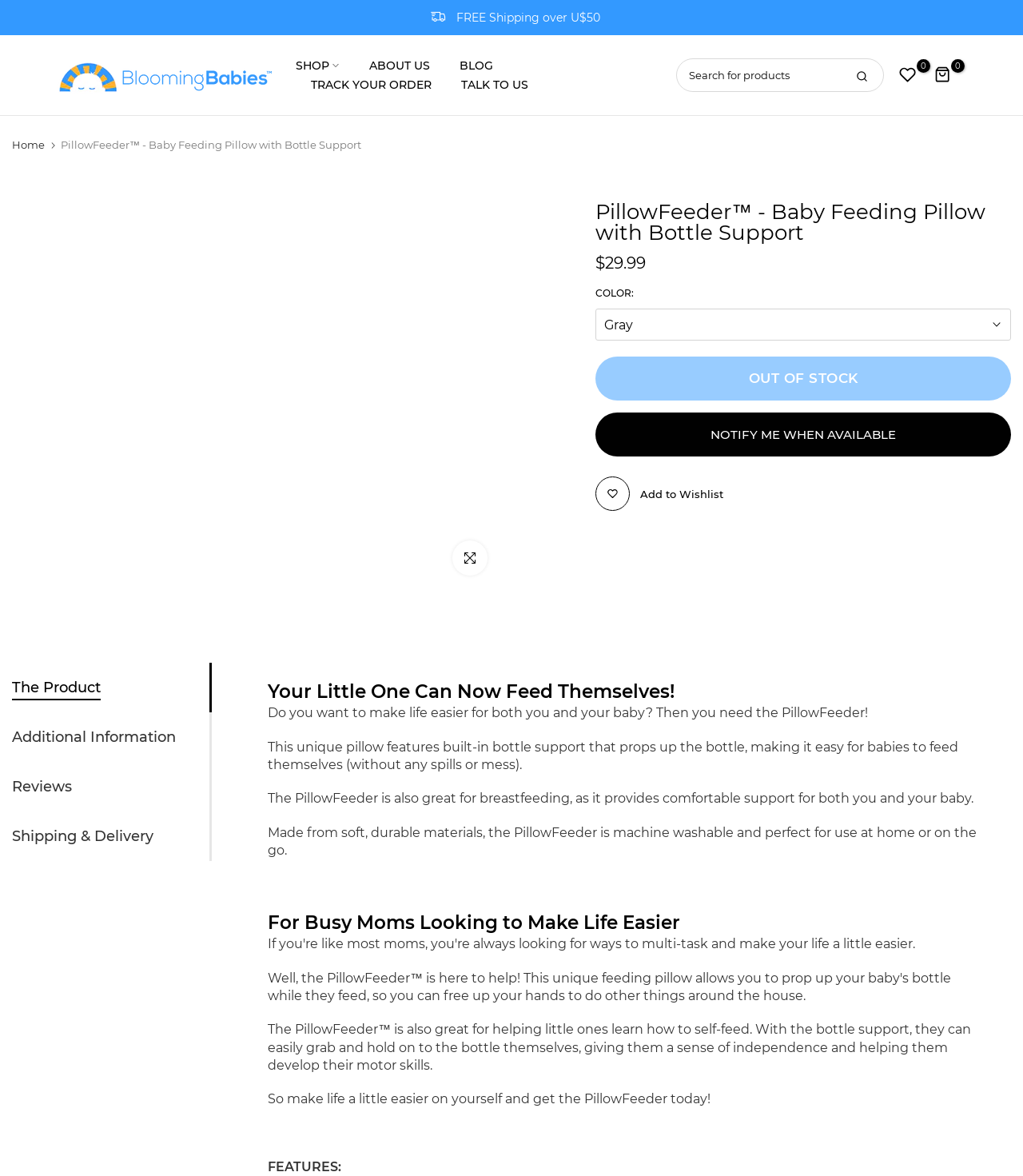Please specify the bounding box coordinates of the region to click in order to perform the following instruction: "Click on the 'SHOP' link".

[0.289, 0.048, 0.346, 0.064]